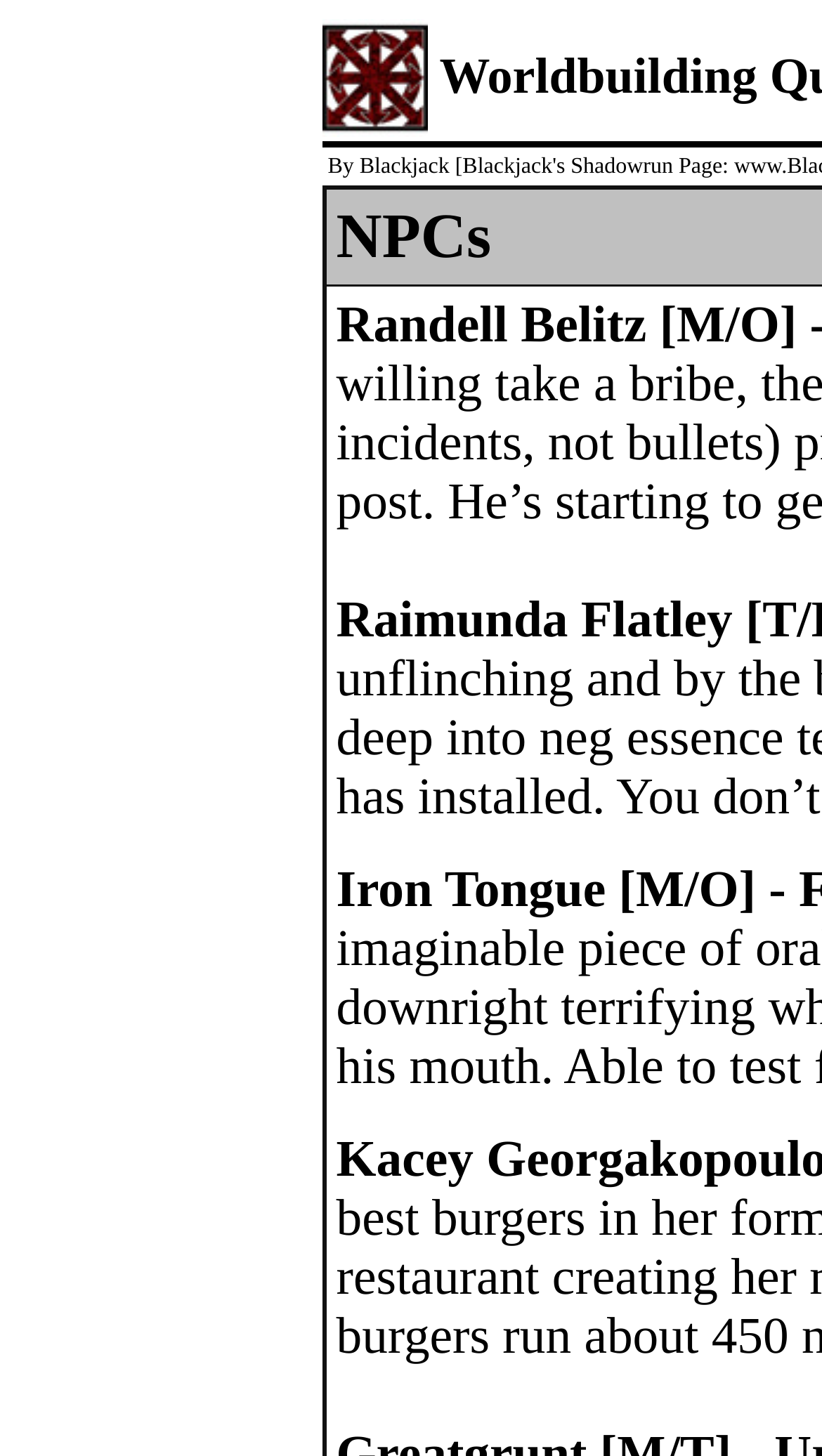Give a detailed account of the webpage, highlighting key information.

The webpage is dedicated to Shadowrun resources for players and gamemasters, with a focus on Worldbuilding Quick Posts for June 2021, specifically featuring NPCs. 

At the top of the page, there is a table with a single row and two cells. The left cell contains an image, which is positioned near the top-left corner of the page. To the right of the image, there is a link with no descriptive text. In the right cell, there is another link with the text "By Blackjack", which is positioned slightly below the midpoint of the page's vertical axis and towards the right side of the page.